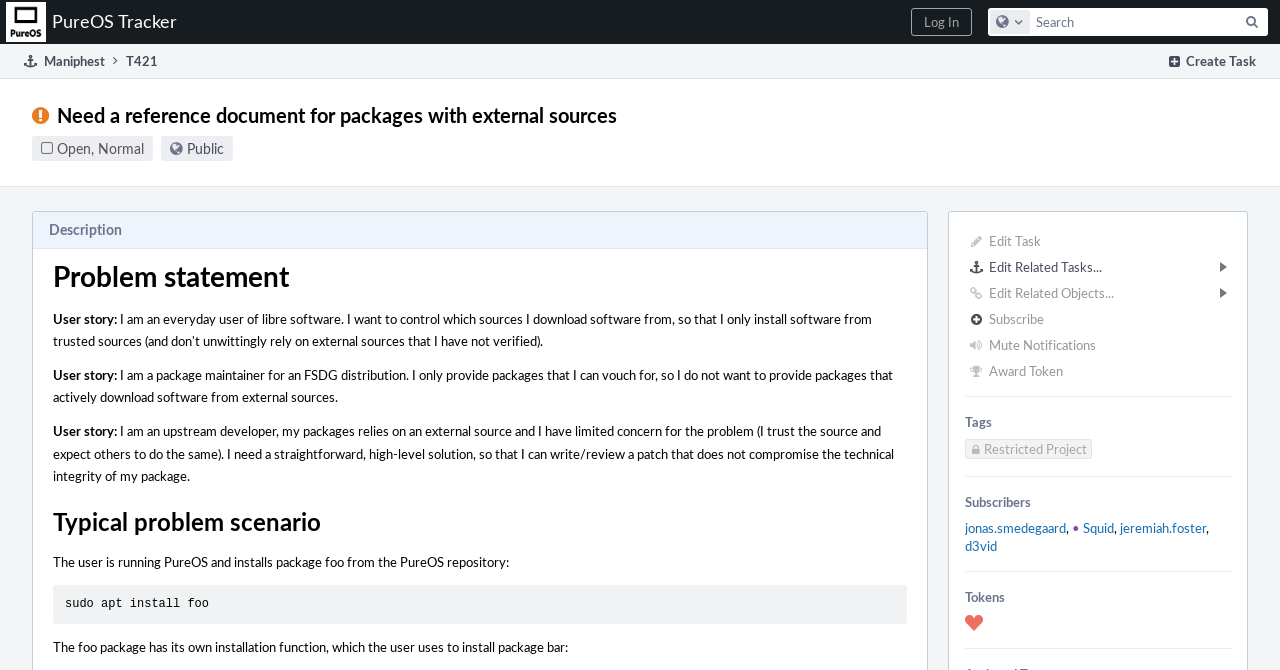Who are the subscribers of this task?
Refer to the image and provide a thorough answer to the question.

The subscribers of this task can be found in the section labeled 'Subscribers'. This section lists the names of the subscribers, which are jonas.smedegaard, Squid, jeremiah.foster, and d3vid.